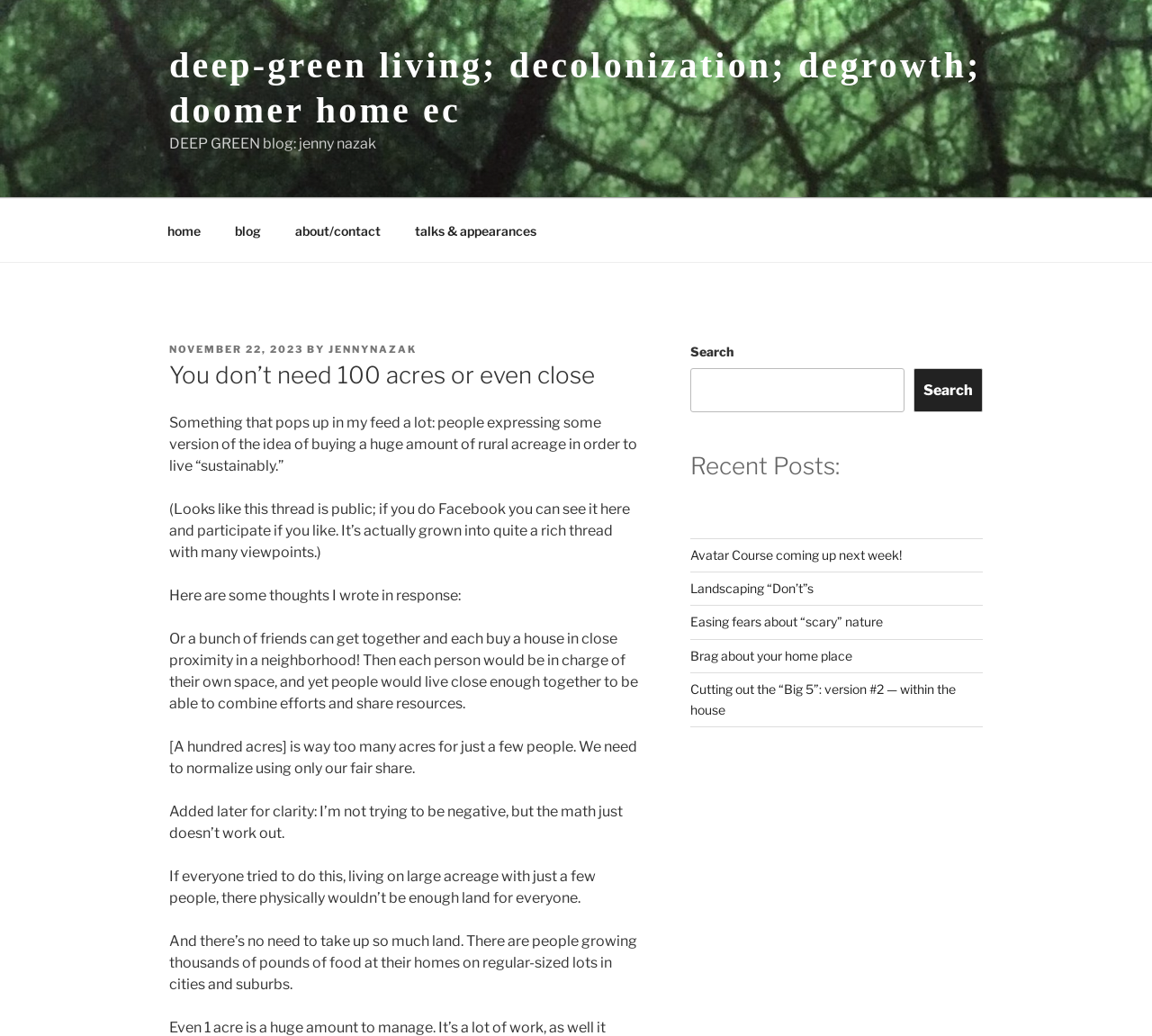Explain the contents of the webpage comprehensively.

This webpage is a blog post titled "You don’t need 100 acres or even close" by Jenny Nazak. At the top, there is a navigation menu with links to "home", "blog", "about/contact", and "talks & appearances". Below the navigation menu, there is a header section with the title of the blog post, the date "NOVEMBER 22, 2023", and the author's name "JENNYNAZAK".

The main content of the blog post is a series of paragraphs discussing the idea of buying a large amount of rural acreage to live sustainably. The author argues that this approach is not necessary and that people can live sustainably in smaller spaces, even in cities and suburbs. The text is divided into several sections, with headings and paragraphs that explore different aspects of this idea.

To the right of the main content, there is a sidebar with a search bar and a list of recent posts, including "Avatar Course coming up next week!", "Landscaping “Don’t”s", "Easing fears about “scary” nature", "Brag about your home place", and "Cutting out the “Big 5”: version #2 — within the house". The sidebar takes up about a quarter of the page's width.

There are no images on the page, but there are several links to other pages and posts, including the Facebook thread that inspired the blog post. The overall layout is clean and easy to read, with clear headings and concise text.